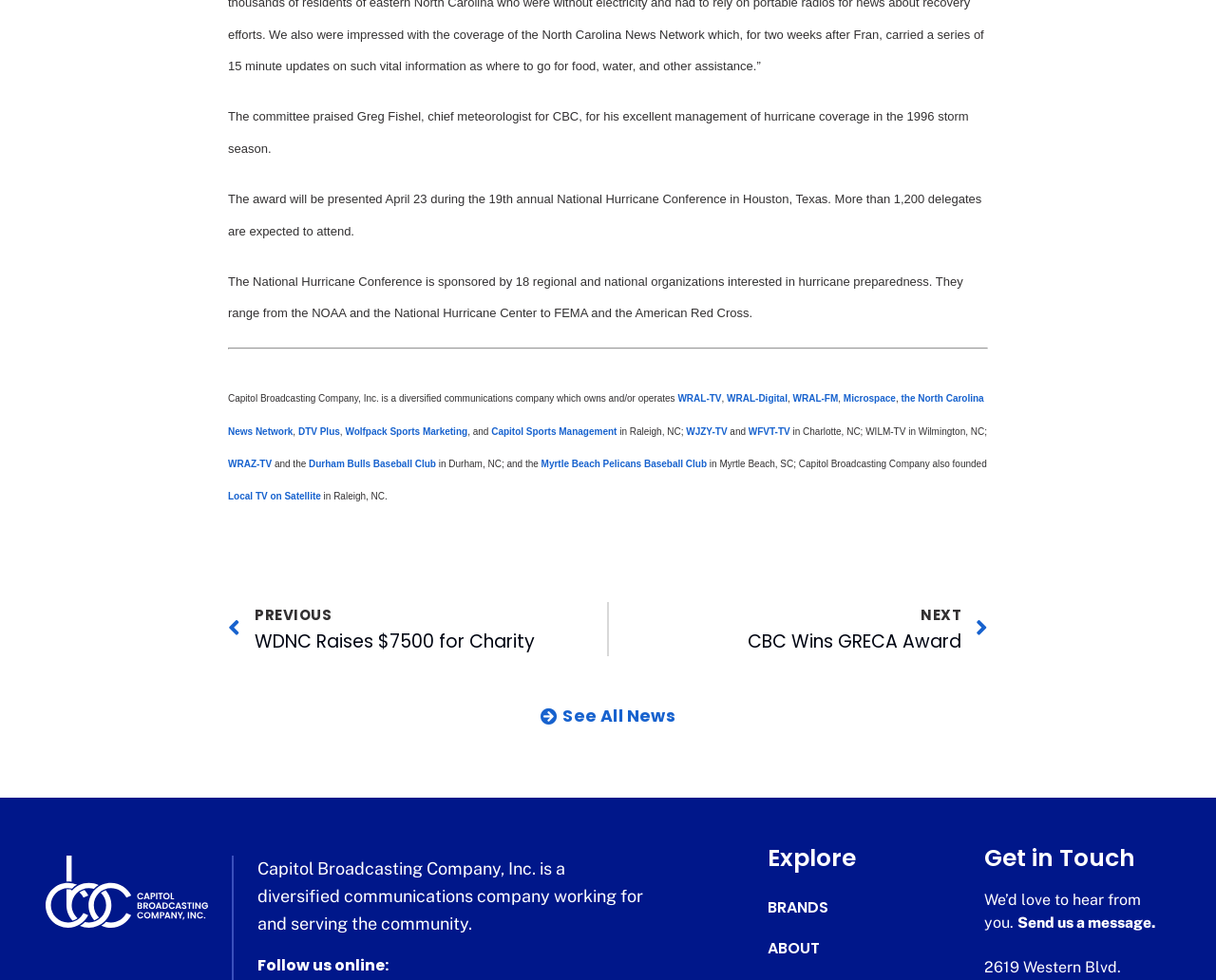Determine the bounding box coordinates for the element that should be clicked to follow this instruction: "Send a message to Capitol Broadcasting Company". The coordinates should be given as four float numbers between 0 and 1, in the format [left, top, right, bottom].

[0.837, 0.932, 0.956, 0.95]